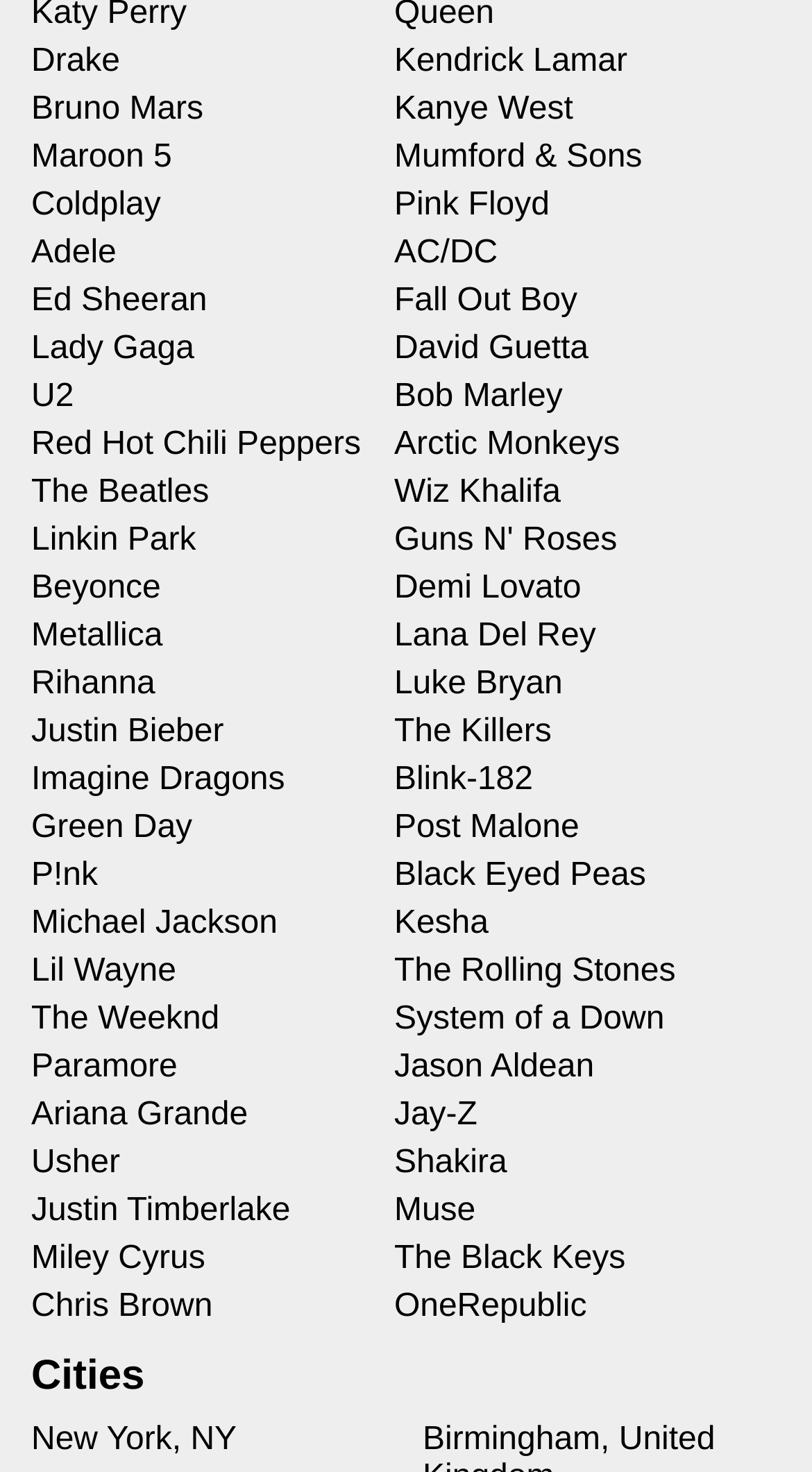Respond to the question with just a single word or phrase: 
How many cities are listed?

1